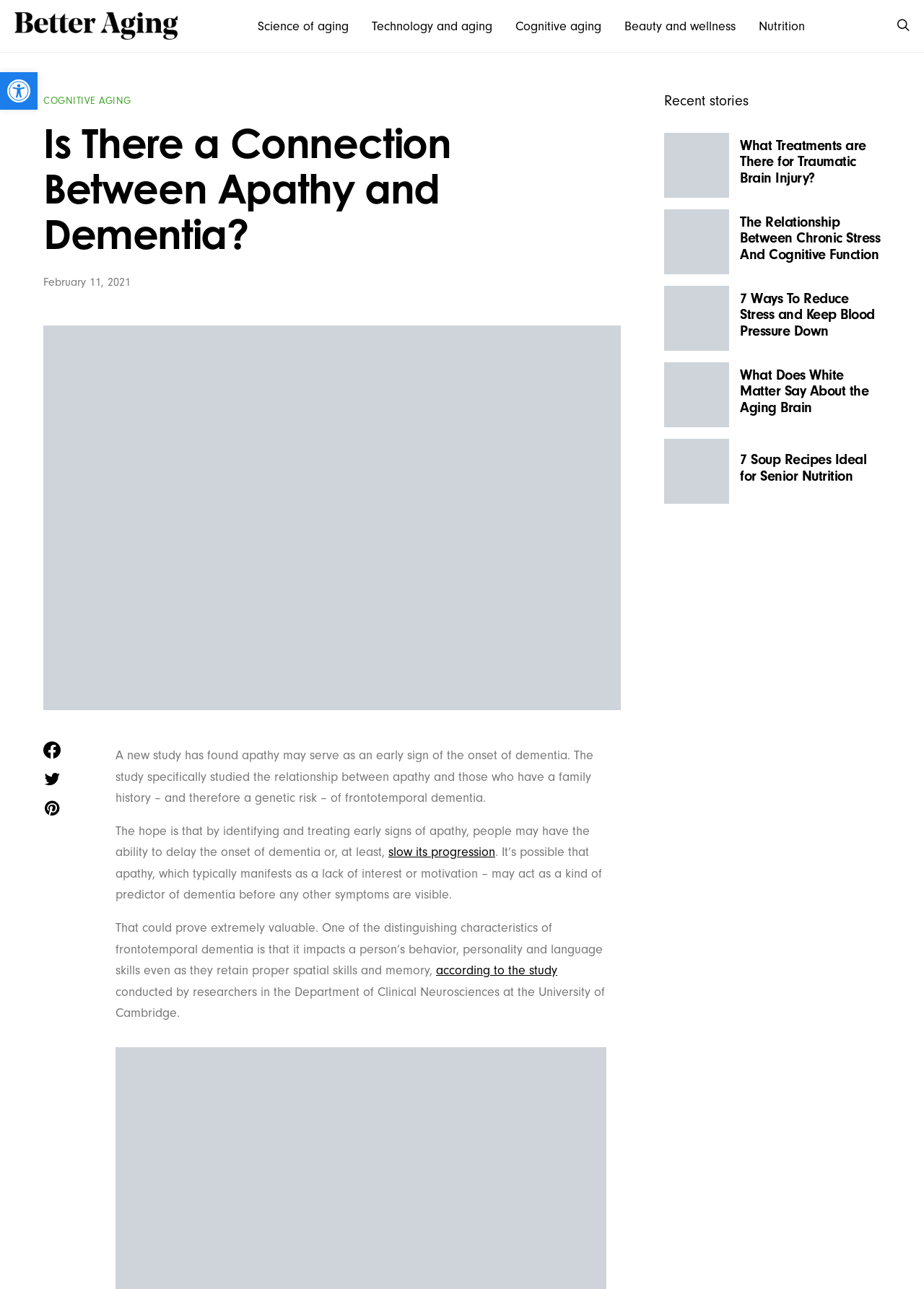Predict the bounding box coordinates for the UI element described as: "alt="anti aging and soups"". The coordinates should be four float numbers between 0 and 1, presented as [left, top, right, bottom].

[0.719, 0.34, 0.789, 0.391]